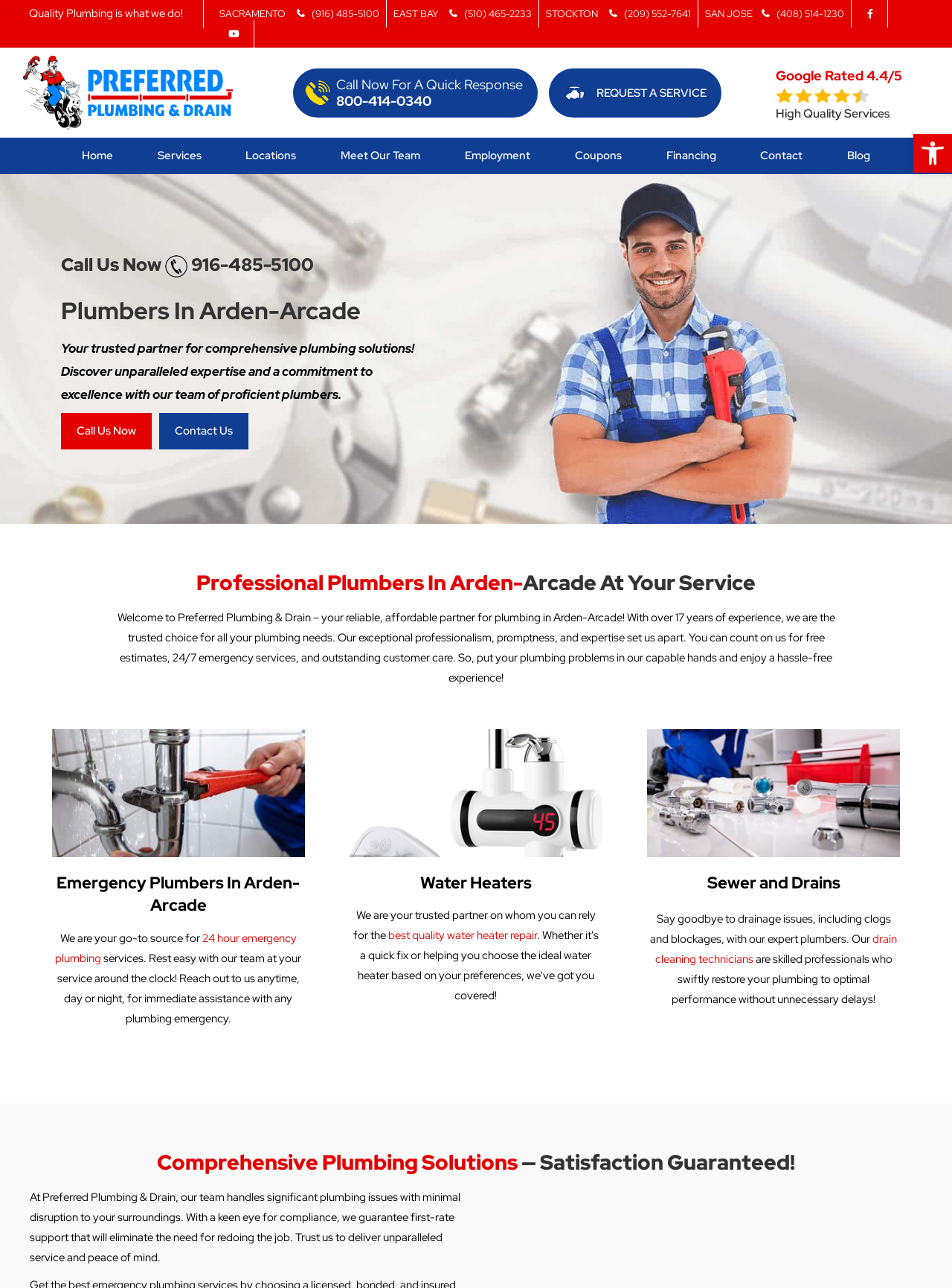Please identify the bounding box coordinates of the region to click in order to complete the given instruction: "Check the Google rating". The coordinates should be four float numbers between 0 and 1, i.e., [left, top, right, bottom].

[0.815, 0.052, 0.948, 0.066]